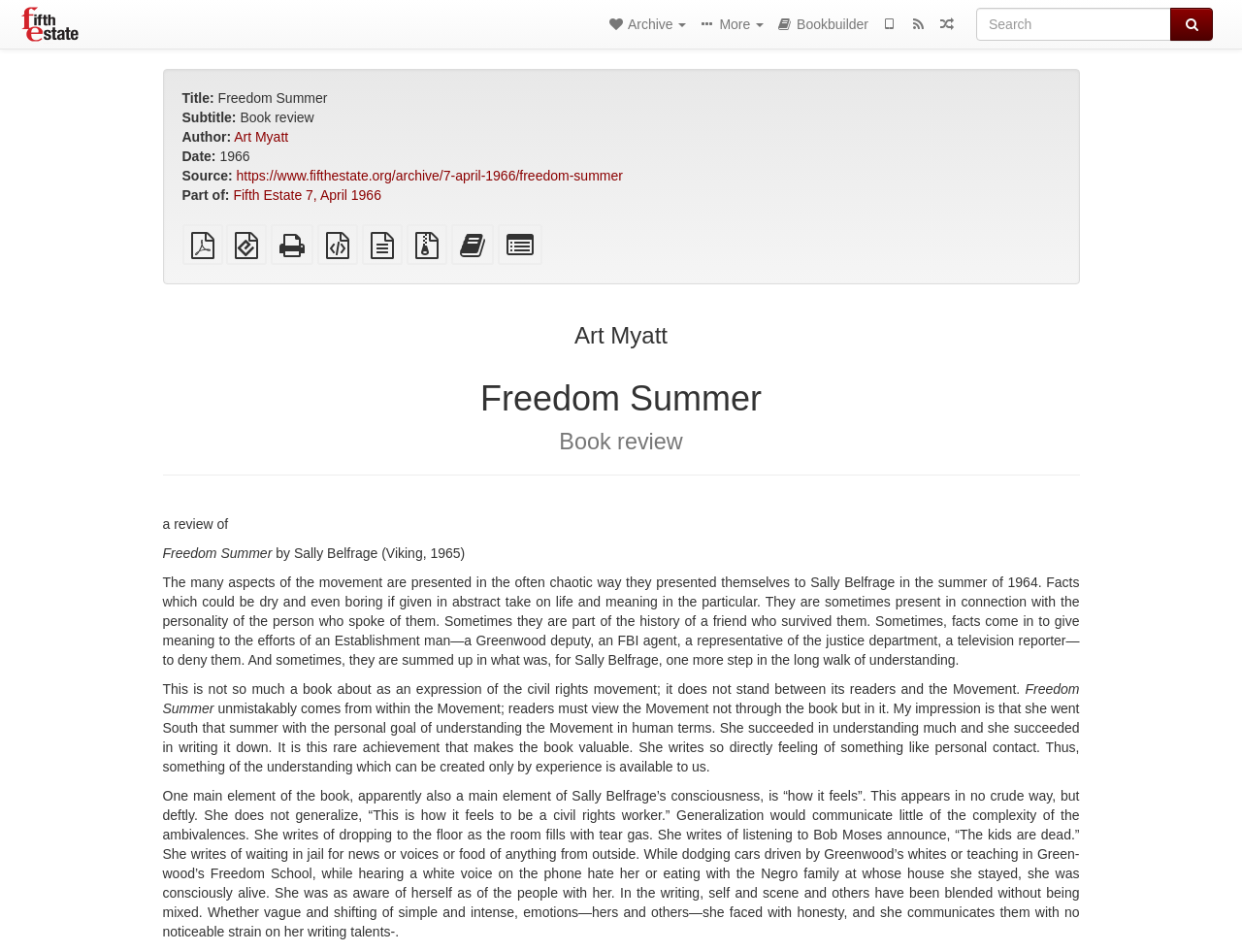Please provide the bounding box coordinates for the element that needs to be clicked to perform the instruction: "Go back". The coordinates must consist of four float numbers between 0 and 1, formatted as [left, top, right, bottom].

None